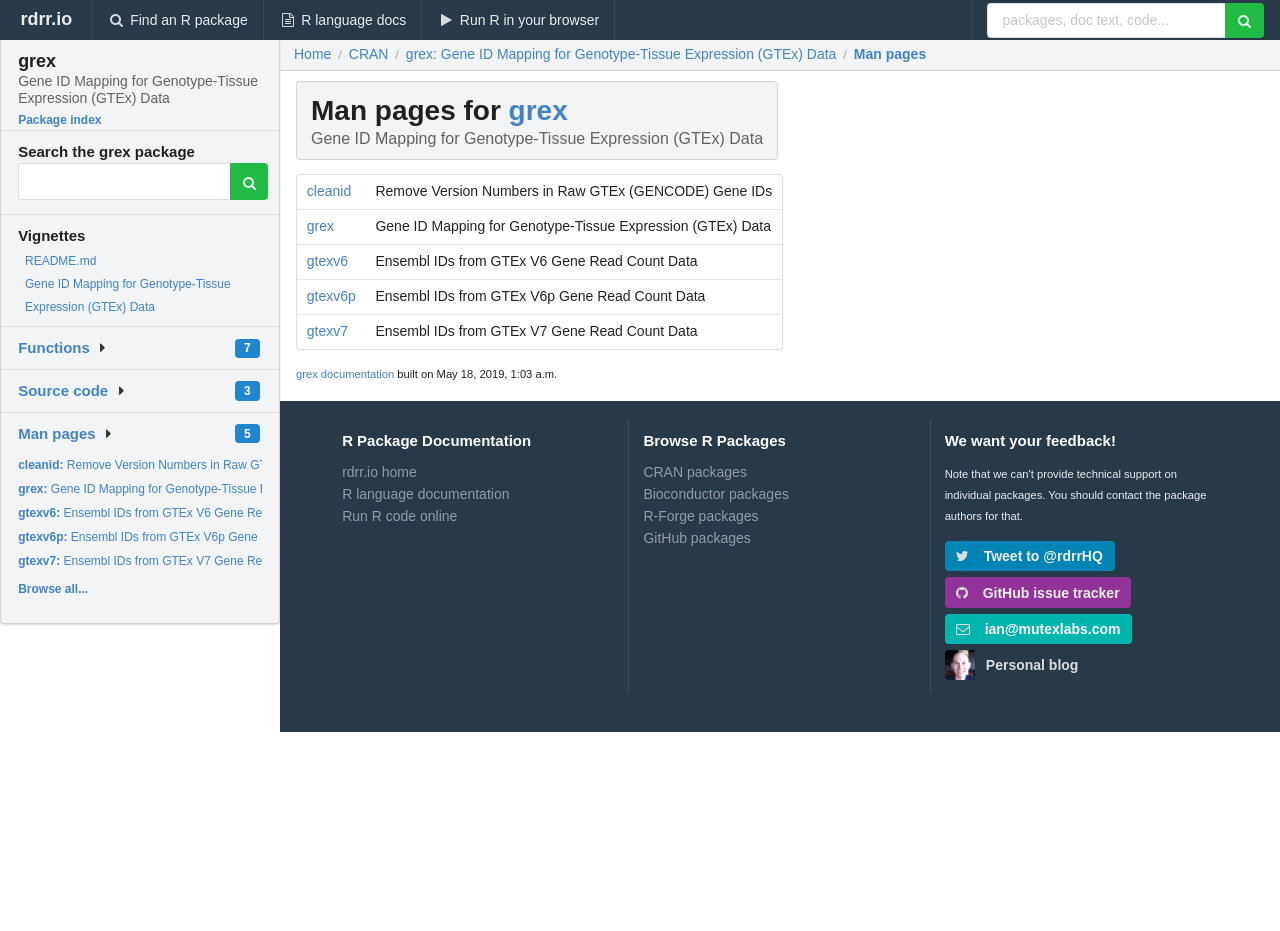Give a full account of the webpage's elements and their arrangement.

The webpage is a documentation page for the R package "grex" which provides gene ID mapping for genotype-tissue expression (GTEx) data. At the top, there are five links: "rdrr.io", "Find an R package", "R language docs", and "Run R in your browser". Below these links, there is a search bar with a button and a textbox.

The main content of the page is divided into several sections. The first section is a heading "grex Gene ID Mapping for Genotype-Tissue Expression (GTEx) Data" followed by a search bar and a button. Below this, there are links to "Vignettes" and "README.md".

The next section is titled "Functions" and contains a link to a list of functions. This is followed by a section titled "Source code" with a link to the source code. The main section of the page is titled "Man pages" and contains a list of five man pages: "cleanid", "grex", "gtexv6", "gtexv6p", and "gtexv7". Each man page has a brief description and a link to the page.

On the right side of the page, there are several links to other resources, including "Home", "CRAN", and "Man pages". There is also a table of contents with links to different sections of the page.

At the bottom of the page, there are several headings and links to other resources, including "R Package Documentation", "Browse R Packages", and "We want your feedback!". There are also links to social media and a GitHub issue tracker.